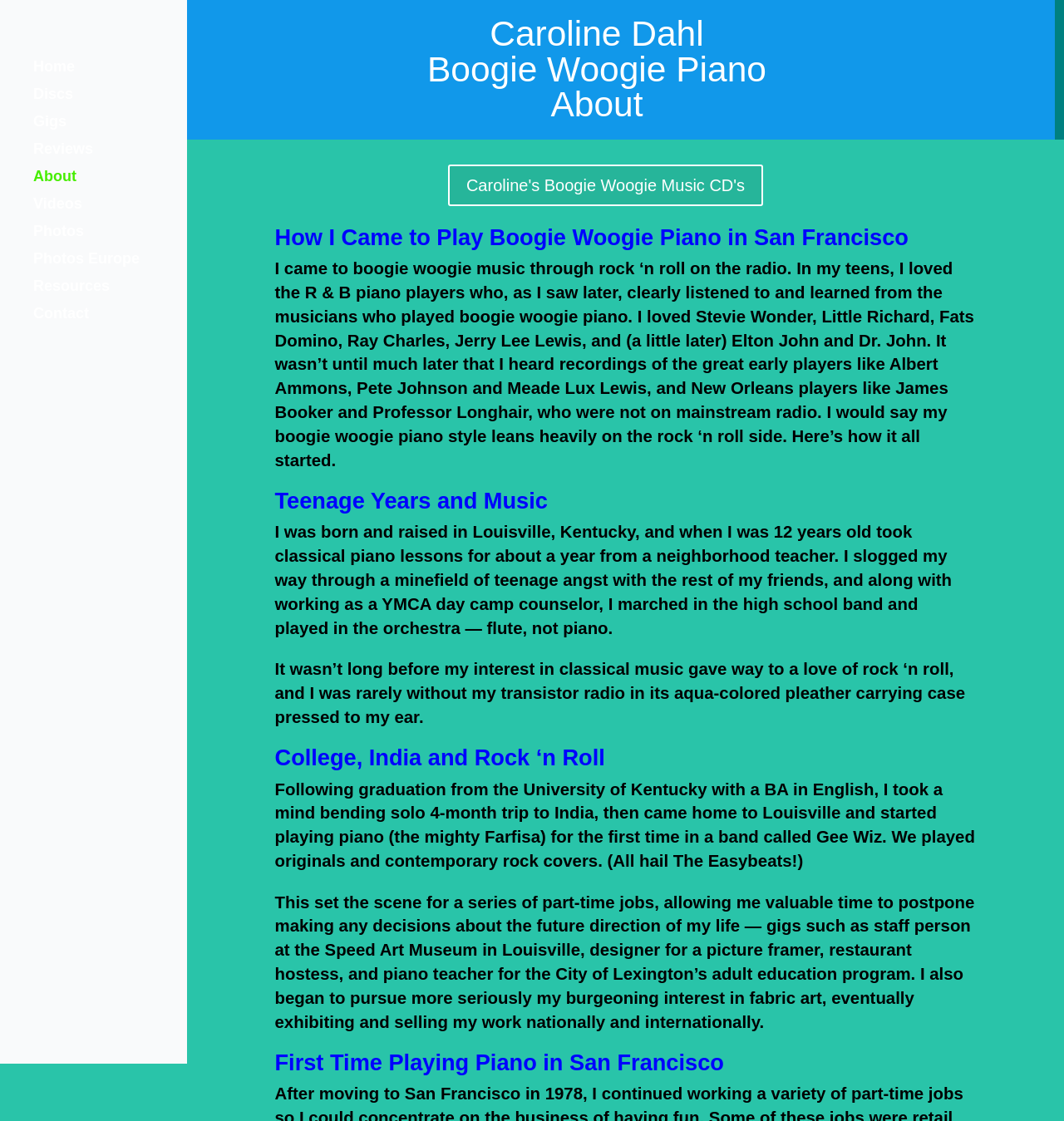What instrument did Caroline Dahl play in the high school band and orchestra?
Look at the image and respond with a one-word or short-phrase answer.

Flute